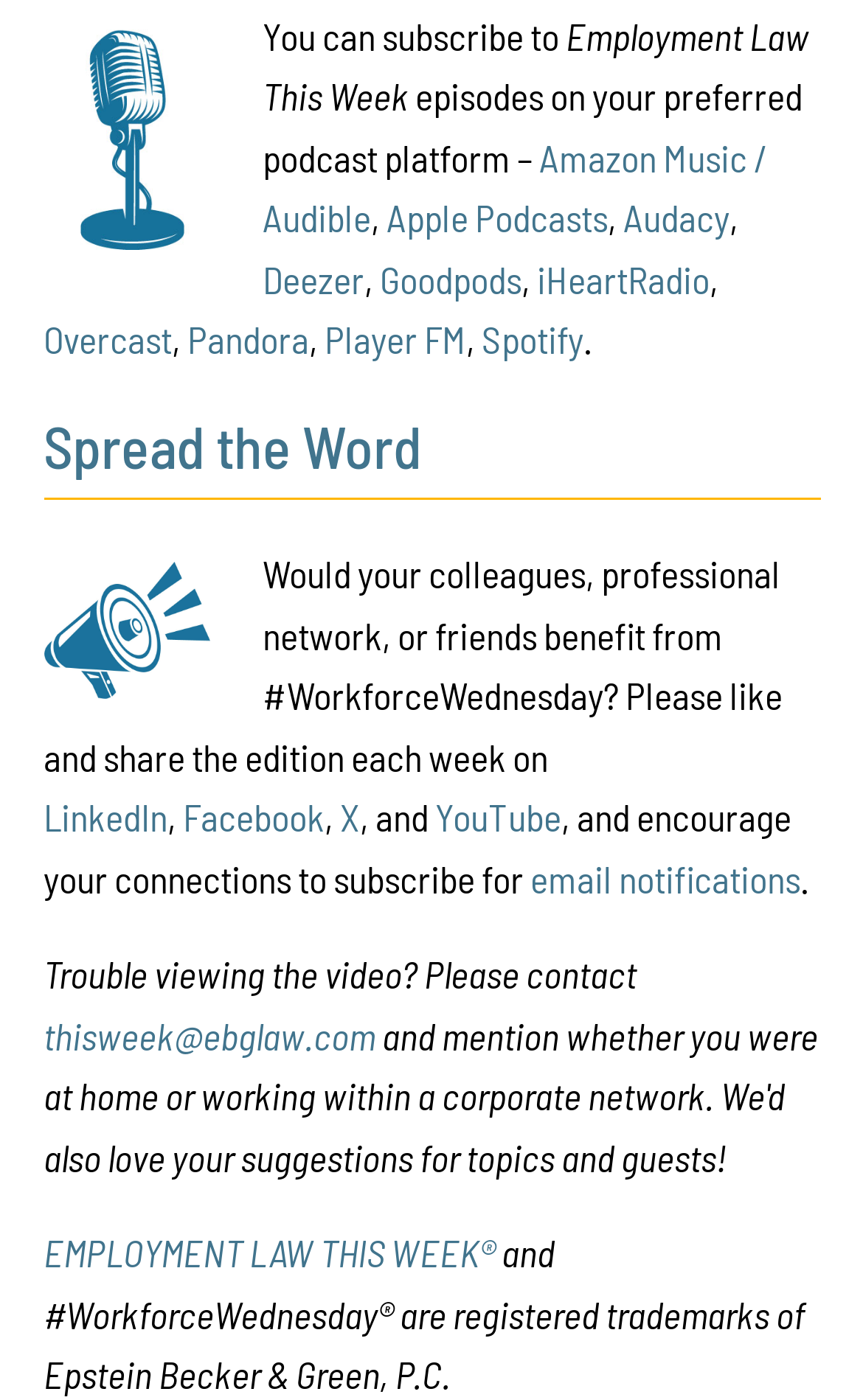Reply to the question with a single word or phrase:
What is the purpose of the 'Spread the Word' section?

To share the edition on social media